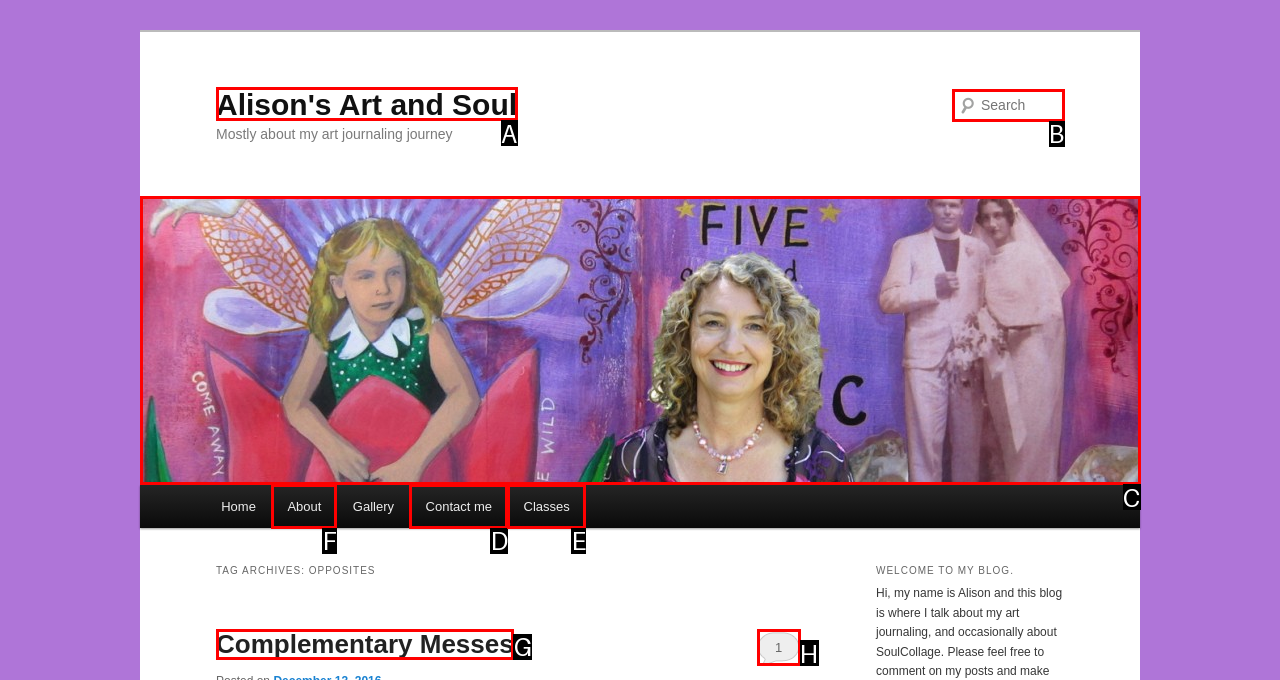Which UI element should you click on to achieve the following task: view about page? Provide the letter of the correct option.

F